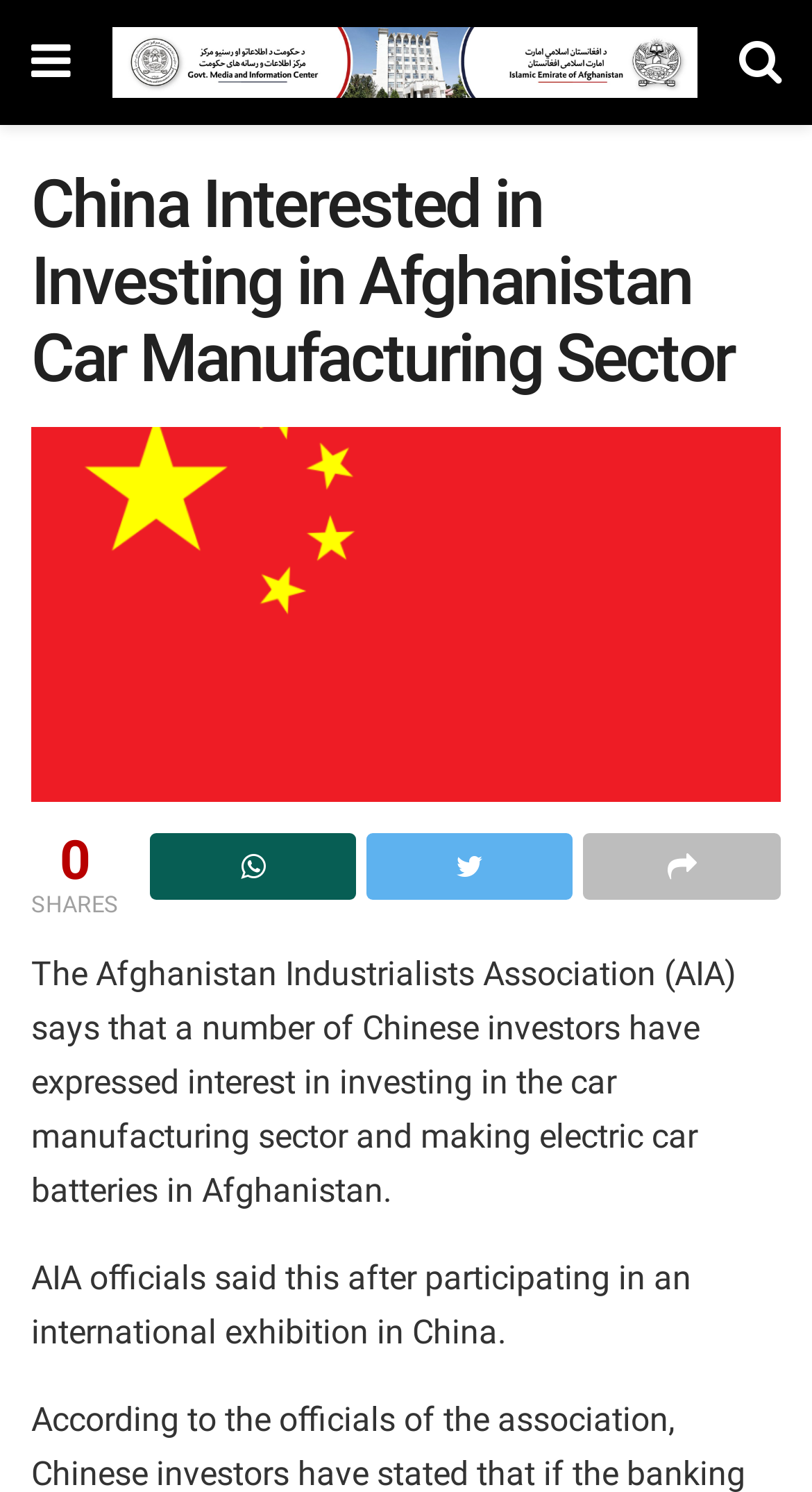Using details from the image, please answer the following question comprehensively:
What is the topic of the article?

The article discusses the interest of Chinese investors in investing in the car manufacturing sector and making electric car batteries in Afghanistan, as stated by the Afghanistan Industrialists Association (AIA).